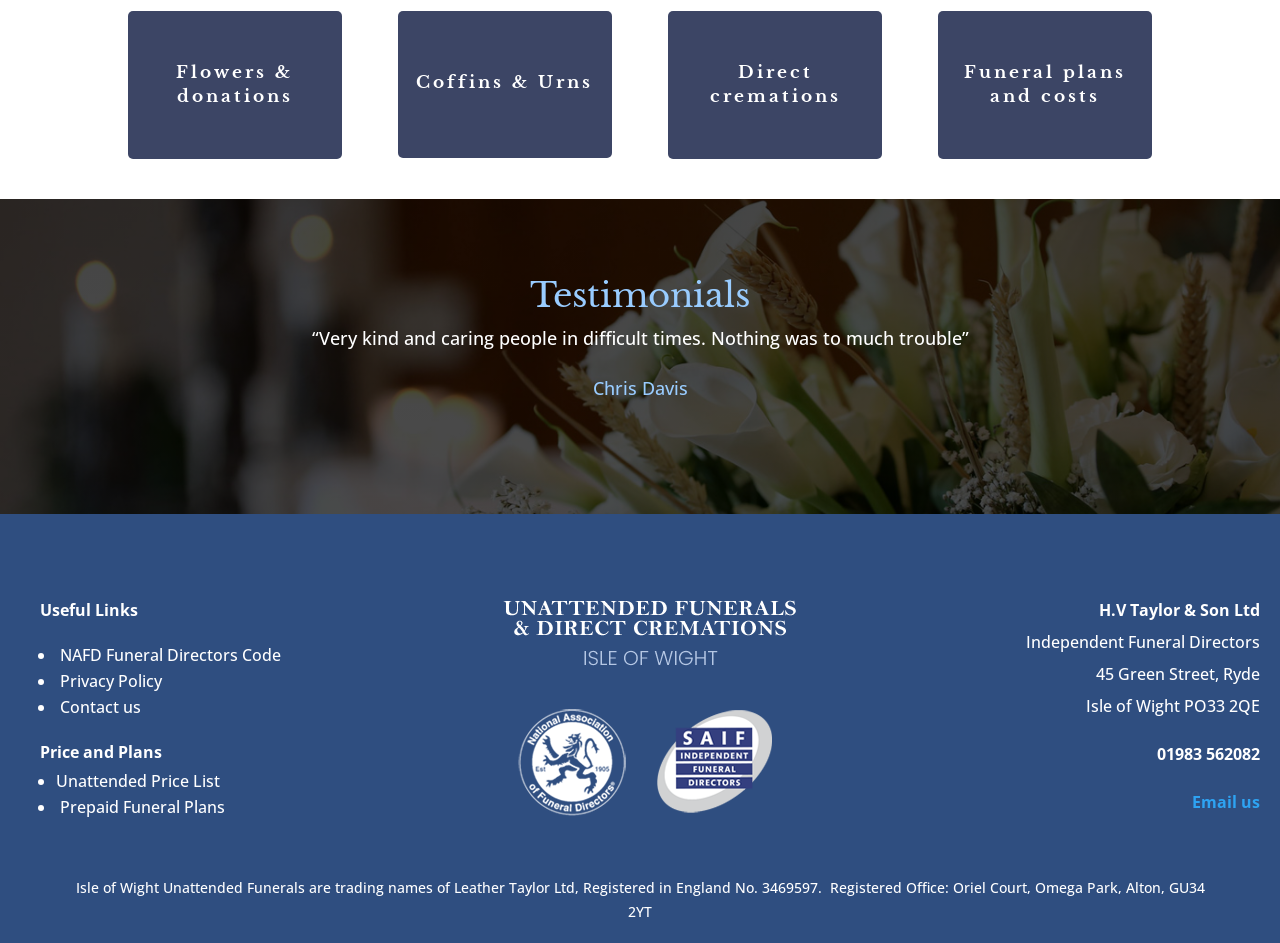What is the company registration number of Leather Taylor Ltd?
Please provide a comprehensive answer based on the visual information in the image.

According to the webpage, Leather Taylor Ltd, the company behind Isle of Wight Unattended Funerals, is registered in England with the number 3469597.